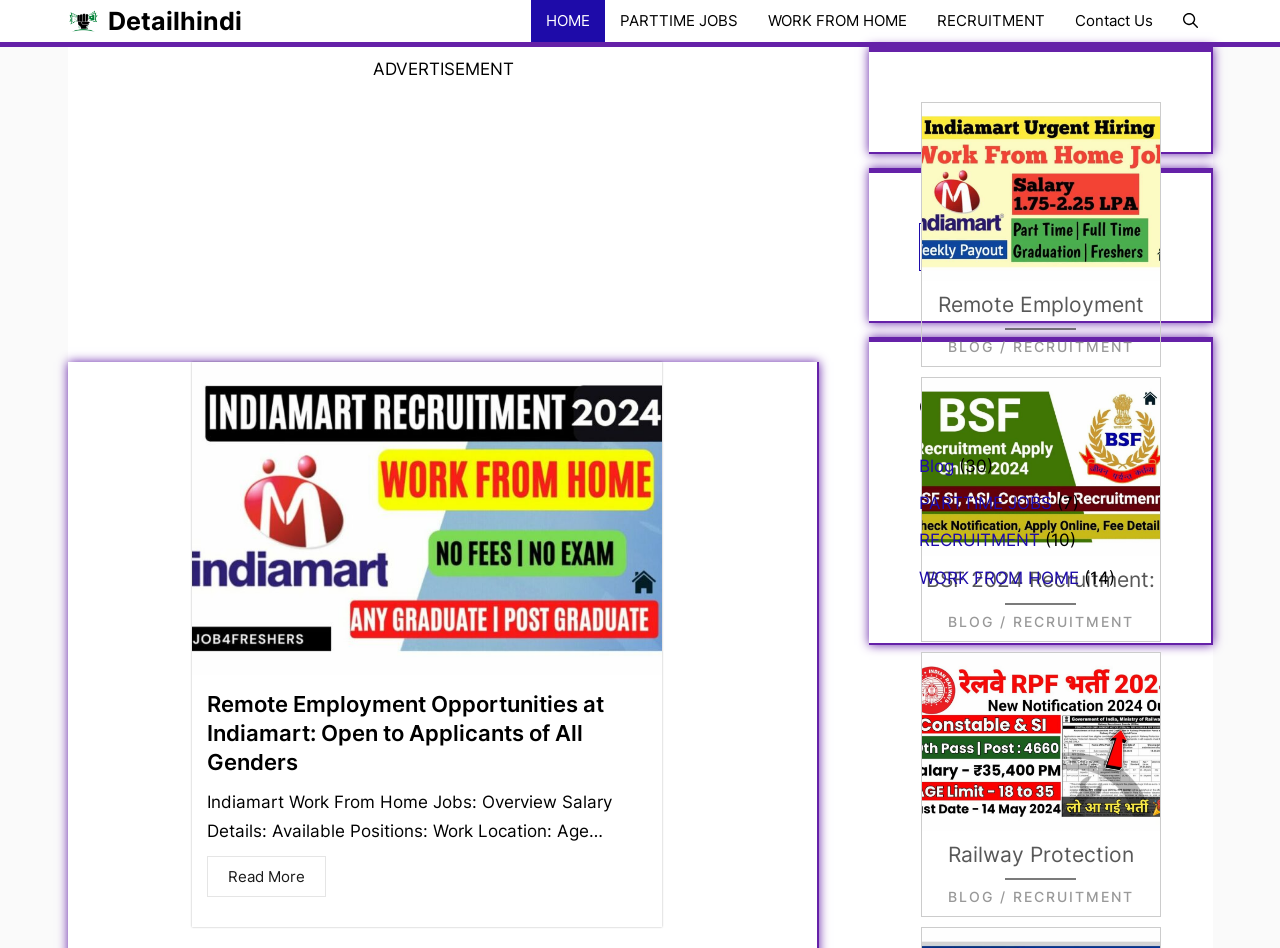Please study the image and answer the question comprehensively:
What is the category with the most articles?

I looked at the categories section and found that 'WORK FROM HOME' has the highest number of articles, which is 14, indicated by the text '(14)' next to the category name.